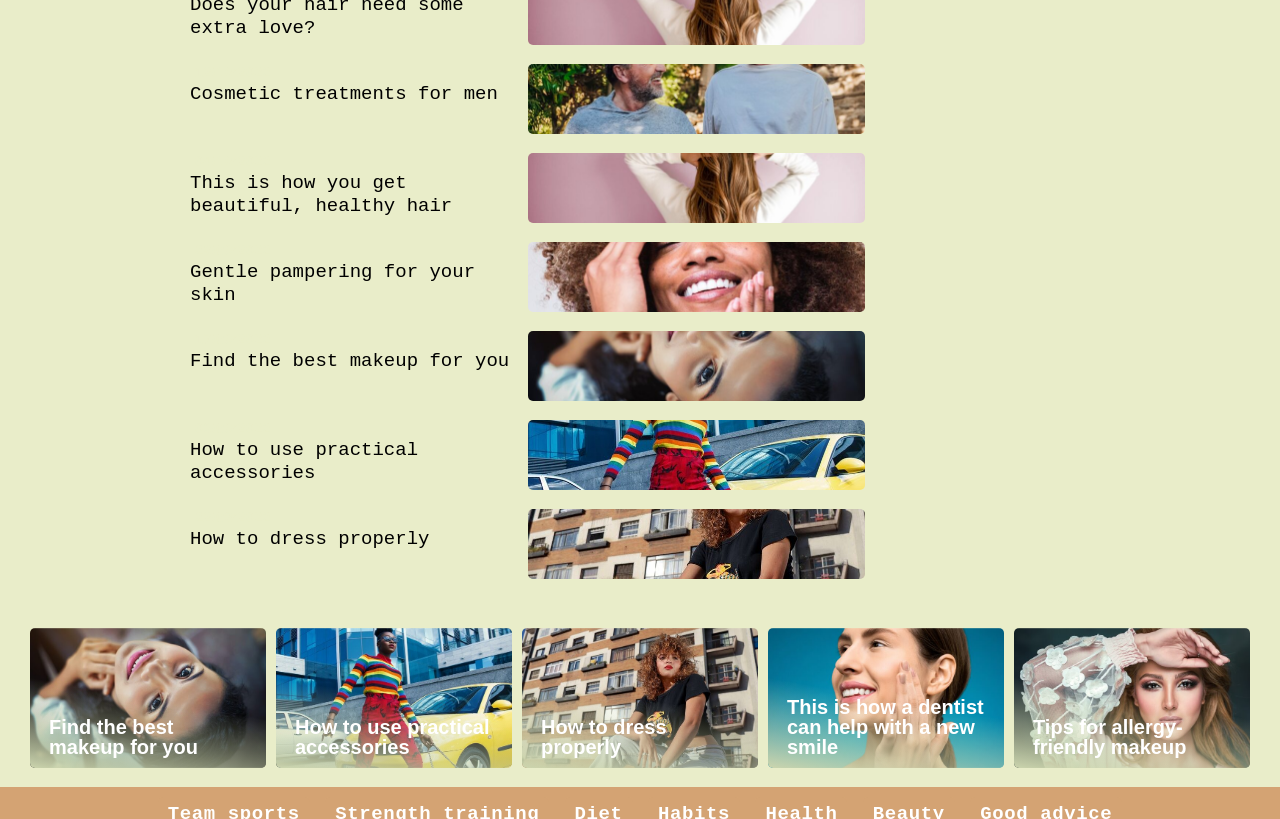What is the topic of the last link?
Look at the screenshot and respond with a single word or phrase.

Allergy-friendly makeup